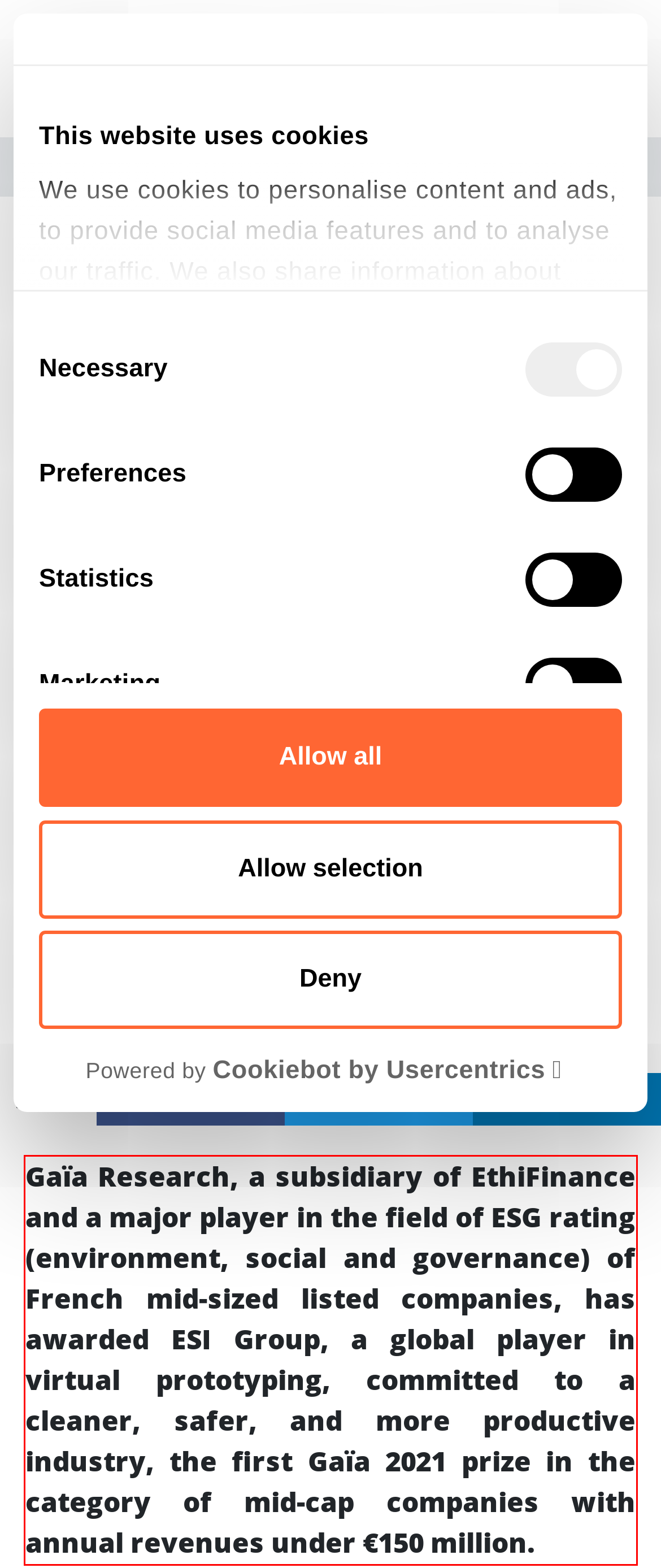You are given a screenshot of a webpage with a UI element highlighted by a red bounding box. Please perform OCR on the text content within this red bounding box.

Gaïa Research, a subsidiary of EthiFinance and a major player in the field of ESG rating (environment, social and governance) of French mid-sized listed companies, has awarded ESI Group, a global player in virtual prototyping, committed to a cleaner, safer, and more productive industry, the first Gaïa 2021 prize in the category of mid-cap companies with annual revenues under €150 million.